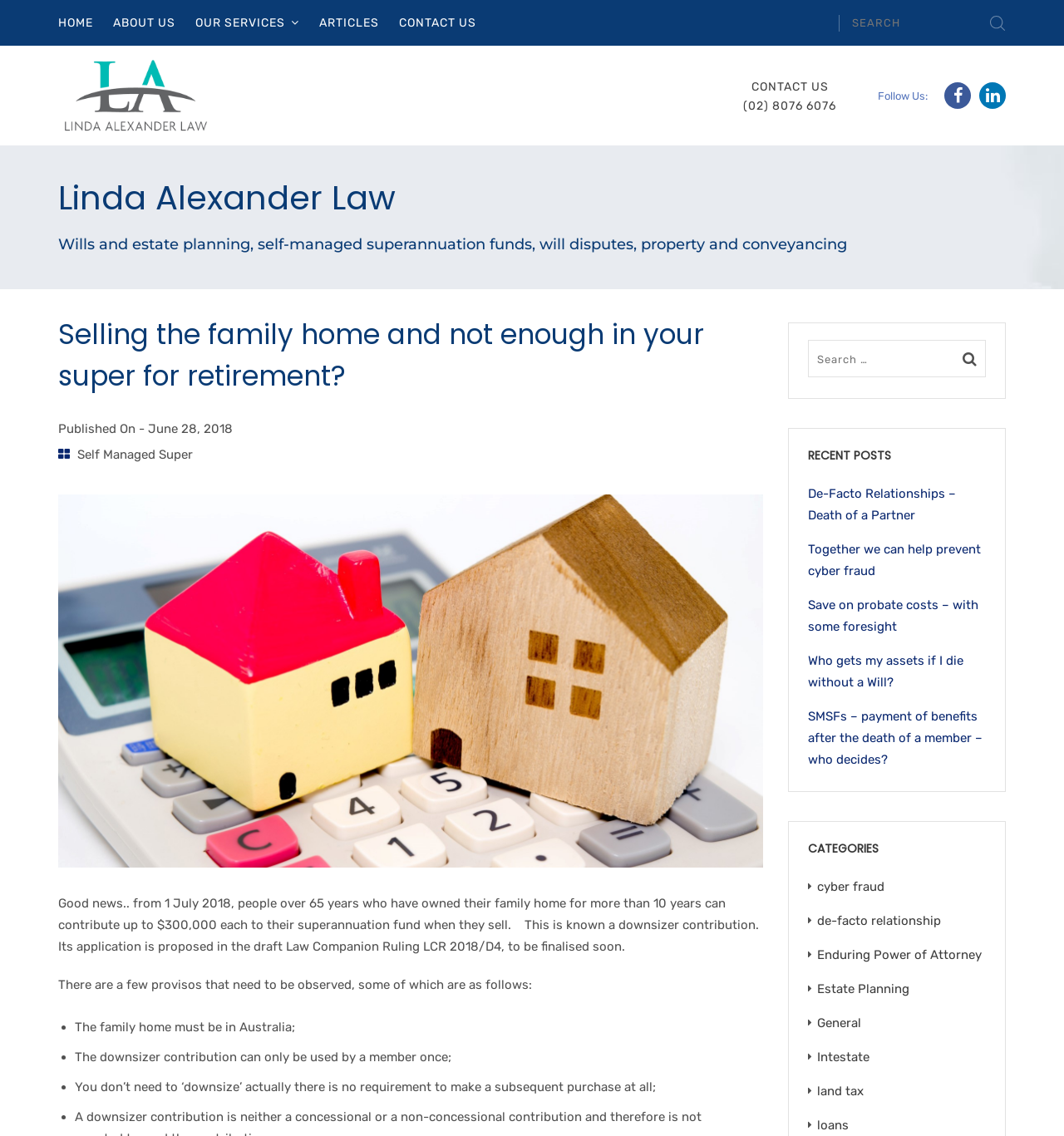Examine the image carefully and respond to the question with a detailed answer: 
What services does the law firm provide?

I found the services provided by the law firm by looking at the brief description below the firm's name. The description mentions that the firm provides services in wills and estate planning, self-managed superannuation funds, will disputes, property, and conveyancing.